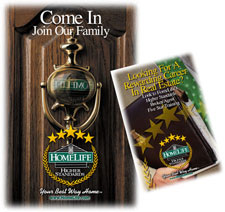Explain what the image portrays in a detailed manner.

The image features an inviting promotional graphic encouraging potential candidates to consider a career in real estate with HomeLife. On the left side, a polished door handle showcases a brass plate that reads "HomeLife," suggesting a warm welcome to prospective team members. The background is rich wood, enhancing the feeling of a homey atmosphere. To the right, a flyer highlights the opportunities available, with text urging, "Looking For A Rewarding Career In Real Estate?" complemented by the tagline "Your Best Way Home." This visual representation emphasizes the inviting nature of the real estate profession and the community spirit of HomeLife's family-oriented culture.